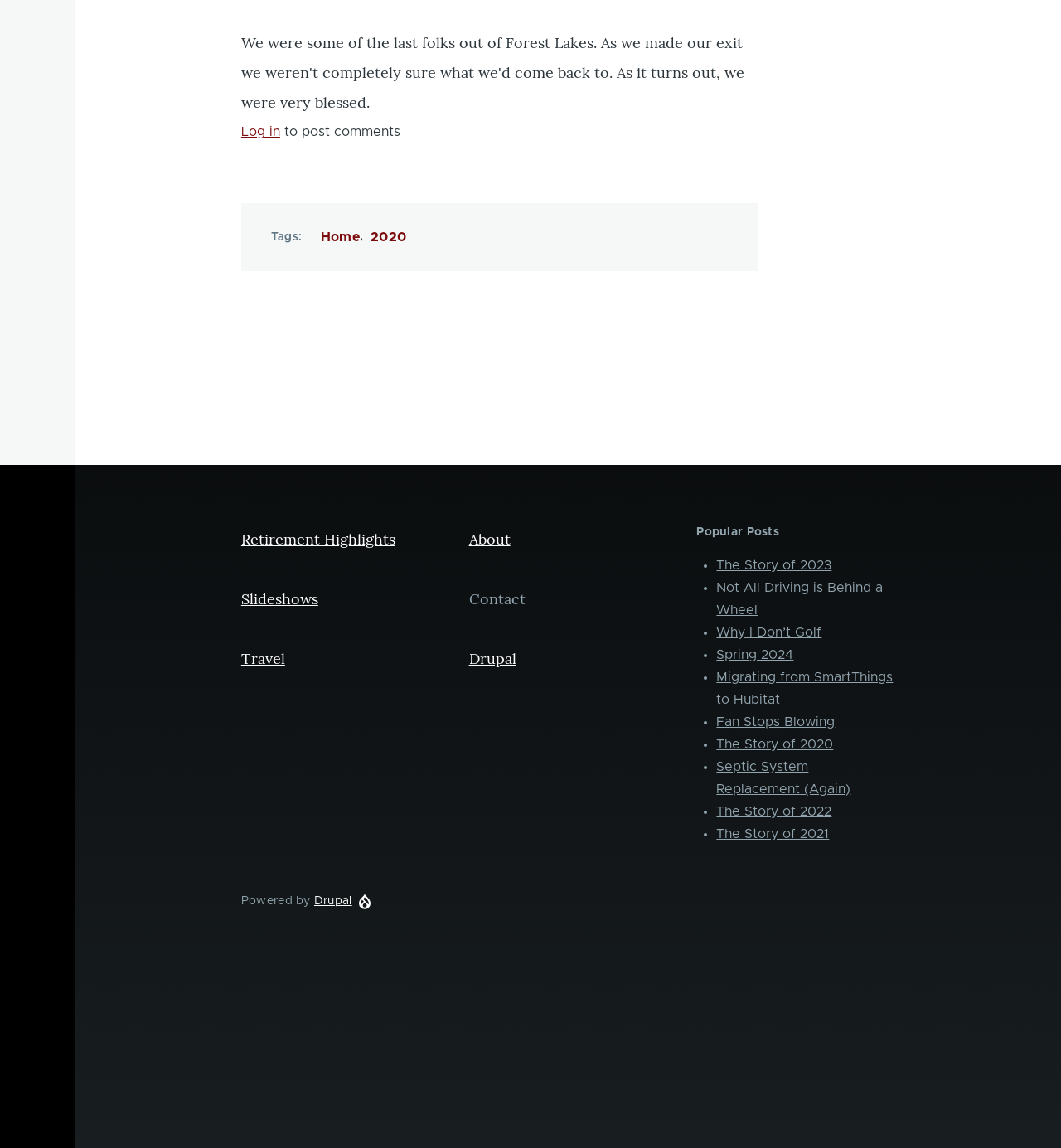Specify the bounding box coordinates of the area that needs to be clicked to achieve the following instruction: "read popular post 'The Story of 2023'".

[0.675, 0.487, 0.784, 0.498]